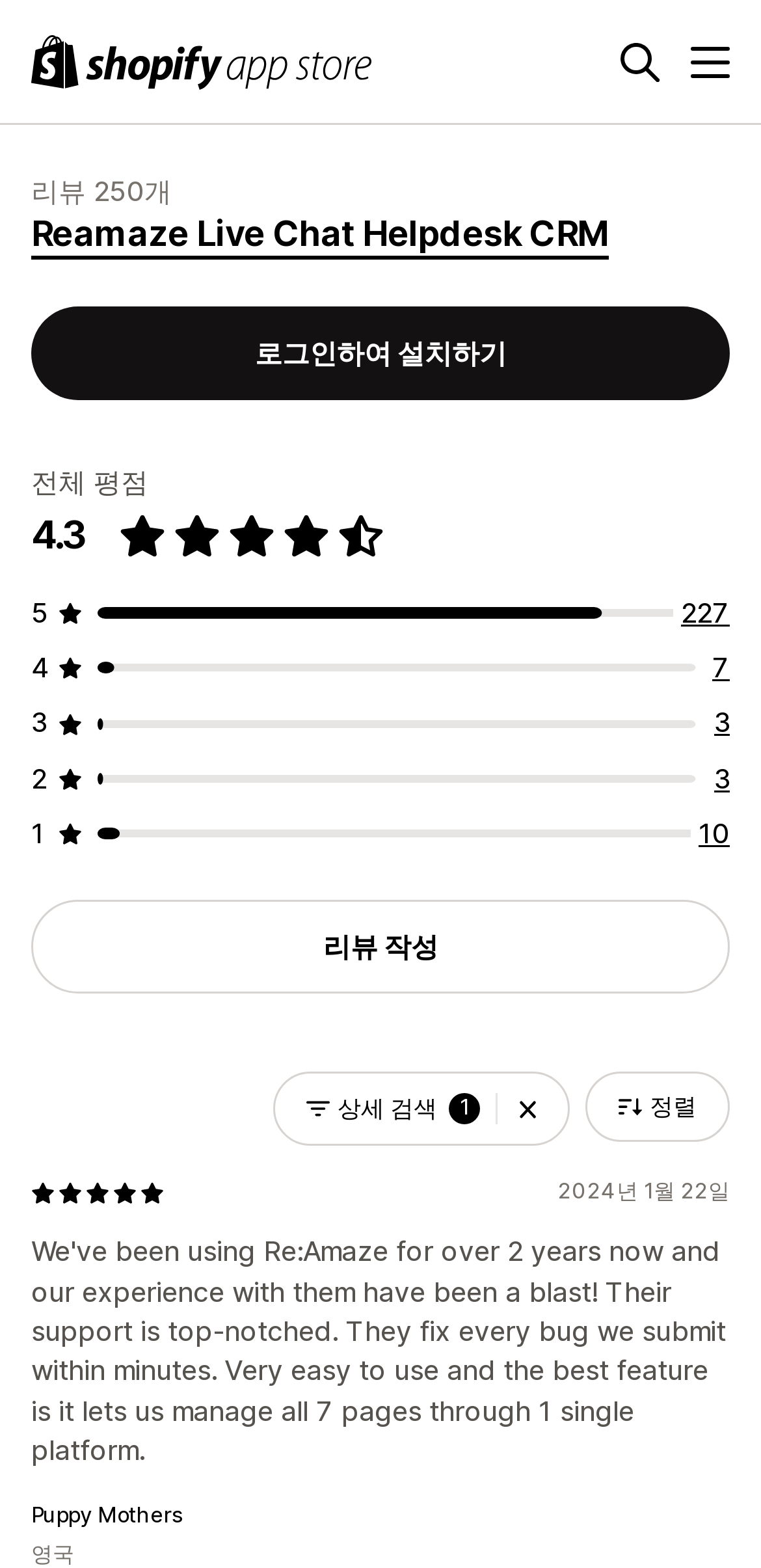Provide the bounding box coordinates of the area you need to click to execute the following instruction: "Go to Undergrad Admissions".

None